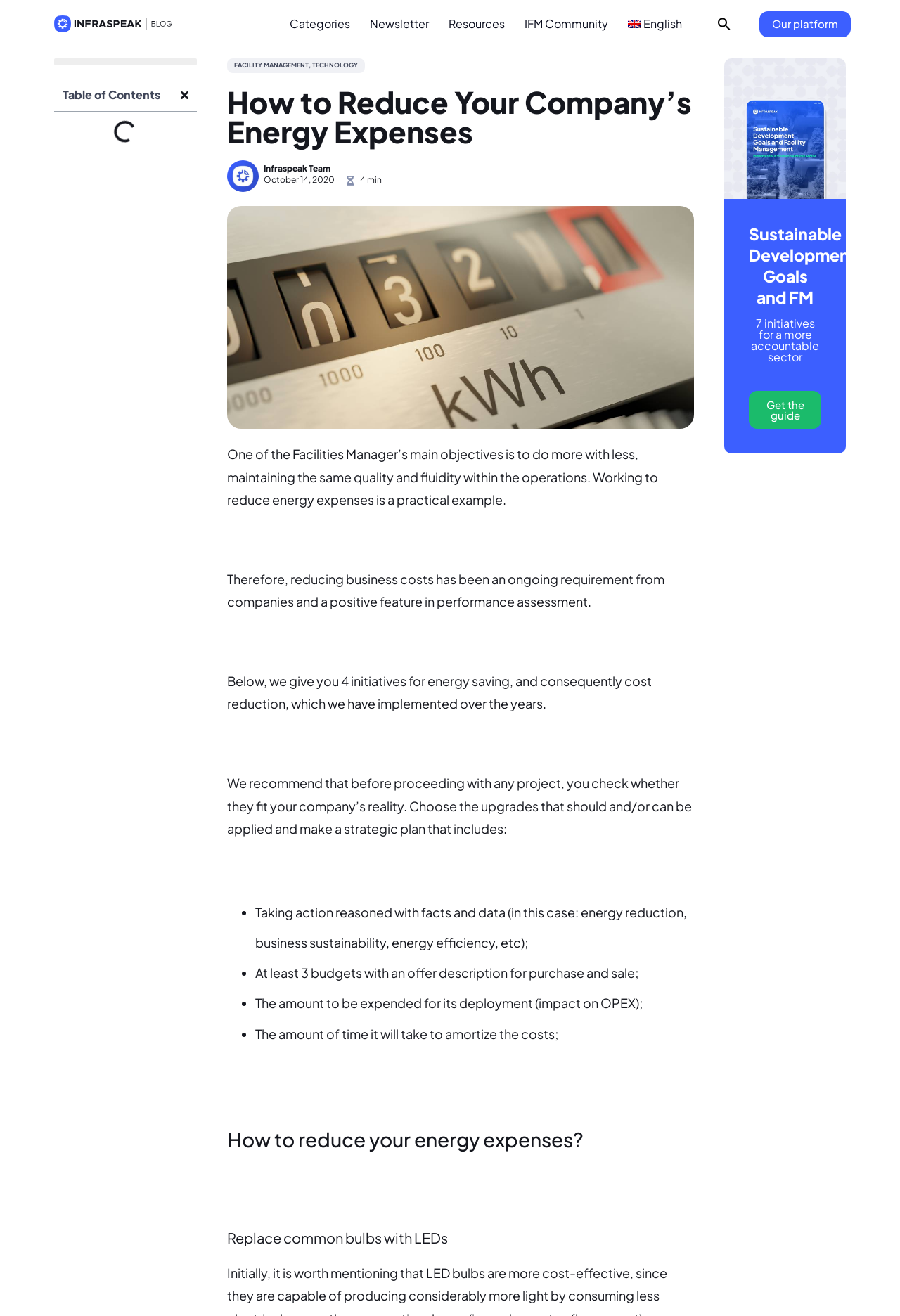What is the first initiative for energy saving mentioned in the article?
Make sure to answer the question with a detailed and comprehensive explanation.

The first initiative for energy saving mentioned in the article is to replace common bulbs with LEDs, as stated in the heading 'Replace common bulbs with LEDs'.